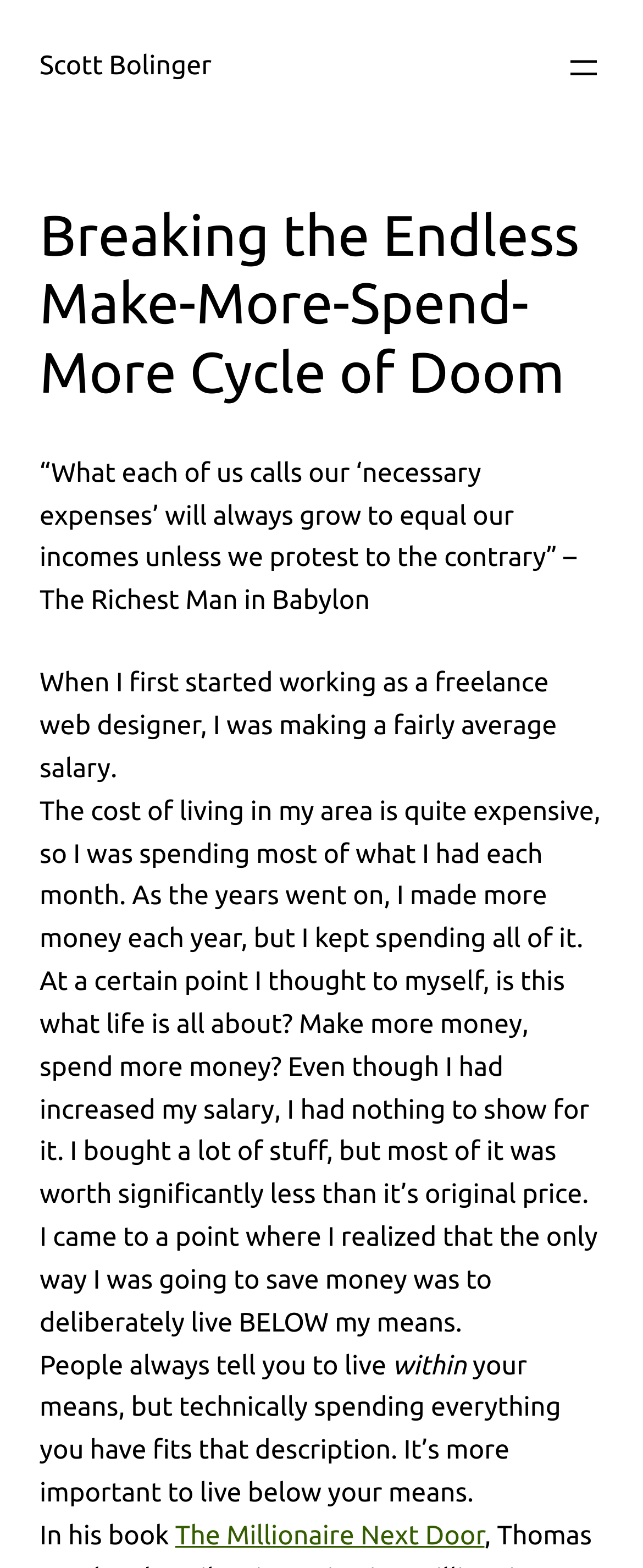What is the author's occupation?
Identify the answer in the screenshot and reply with a single word or phrase.

Freelance web designer